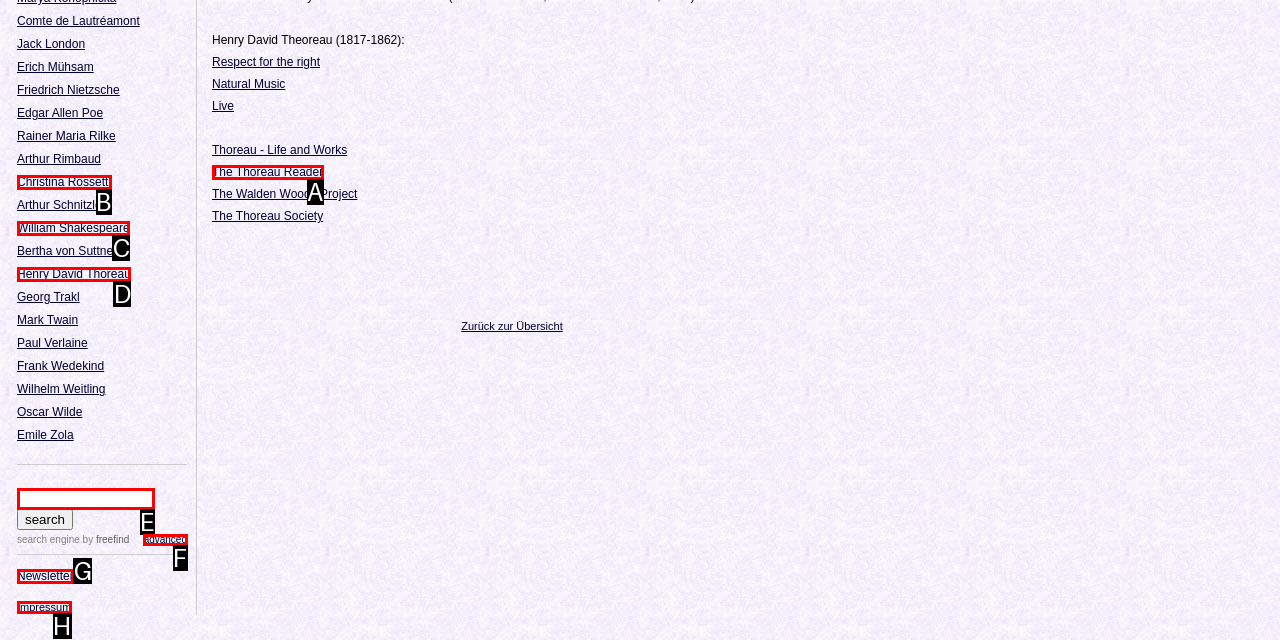Determine which HTML element fits the description: Wheel & Sprocket - Outlet. Answer with the letter corresponding to the correct choice.

None